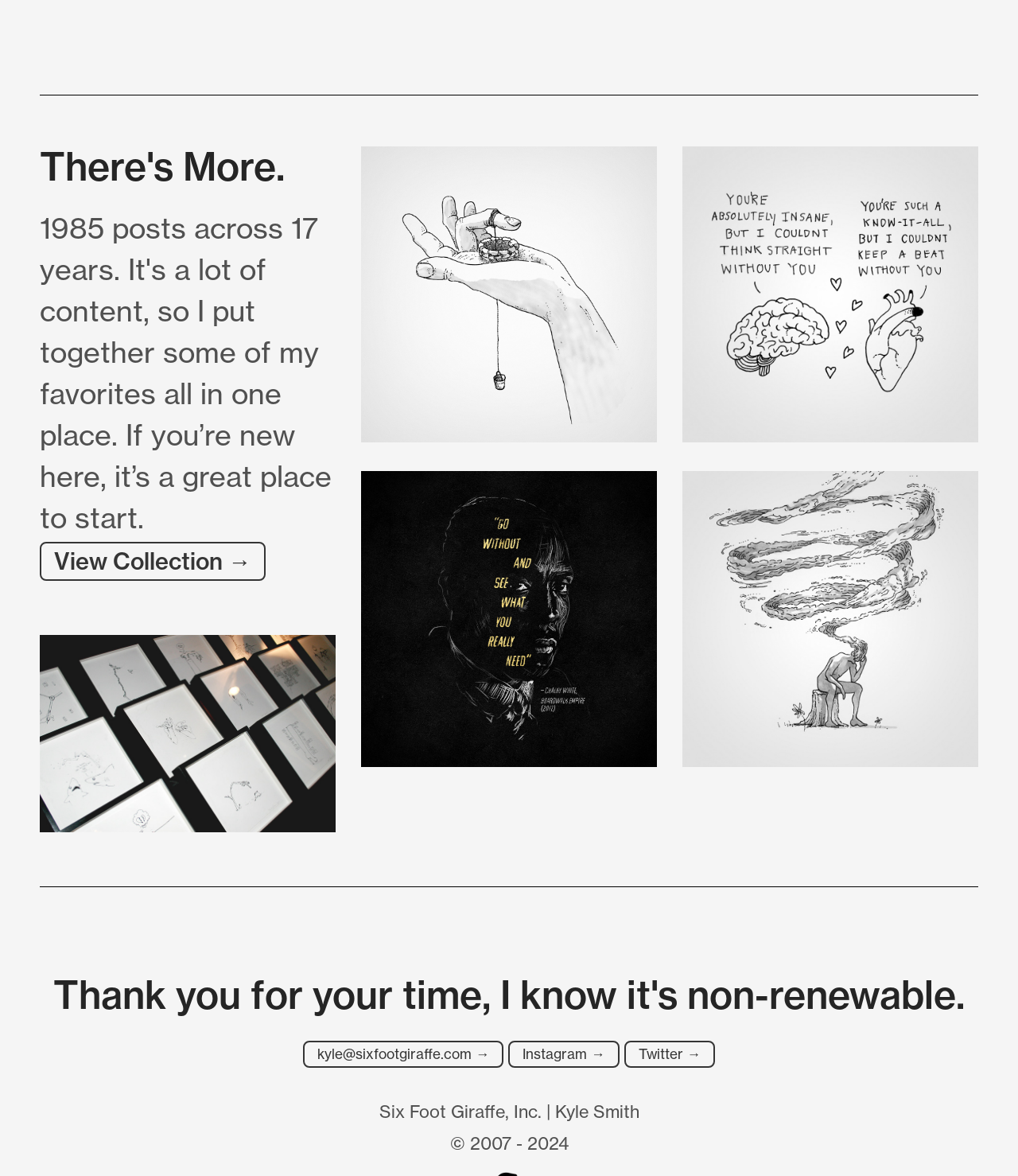Identify the bounding box of the UI element that matches this description: "Instagram →".

[0.499, 0.885, 0.608, 0.908]